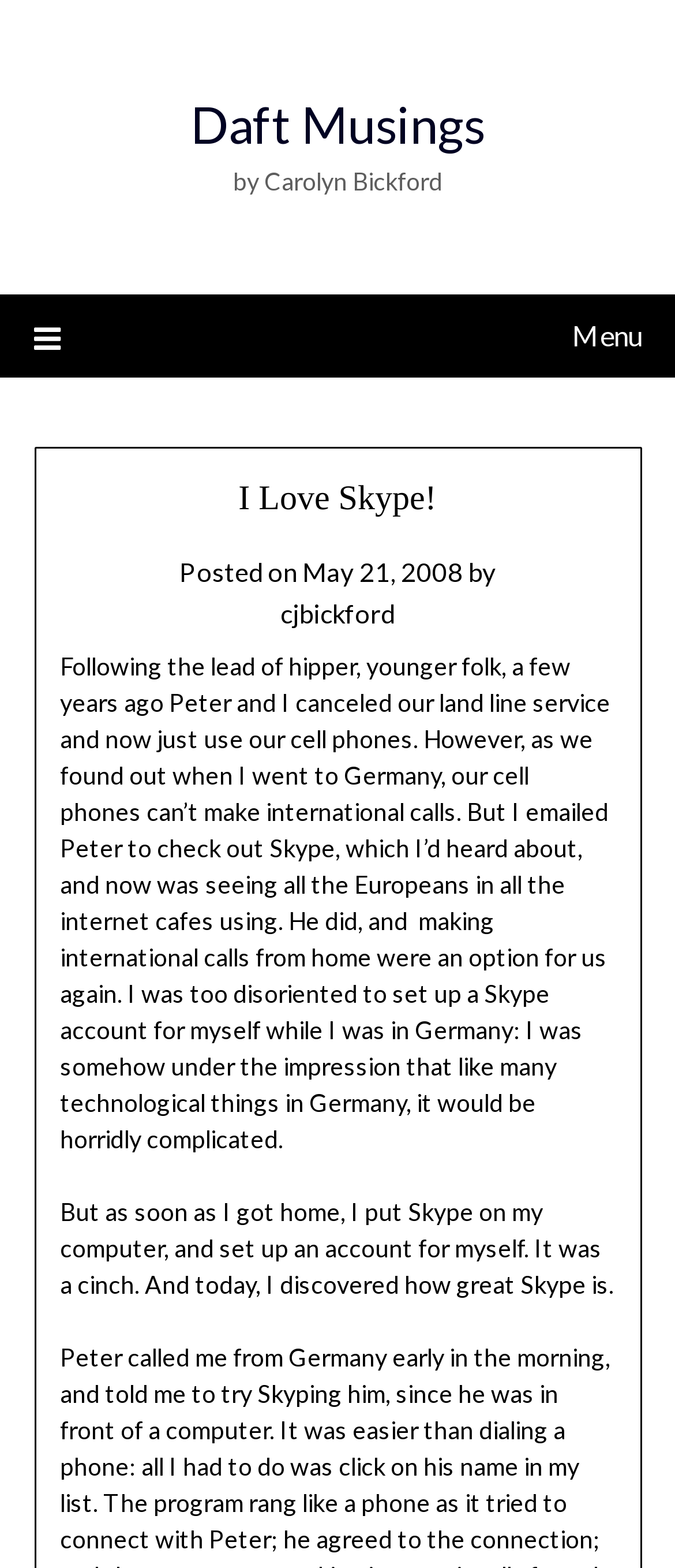Extract the main heading text from the webpage.

I Love Skype!